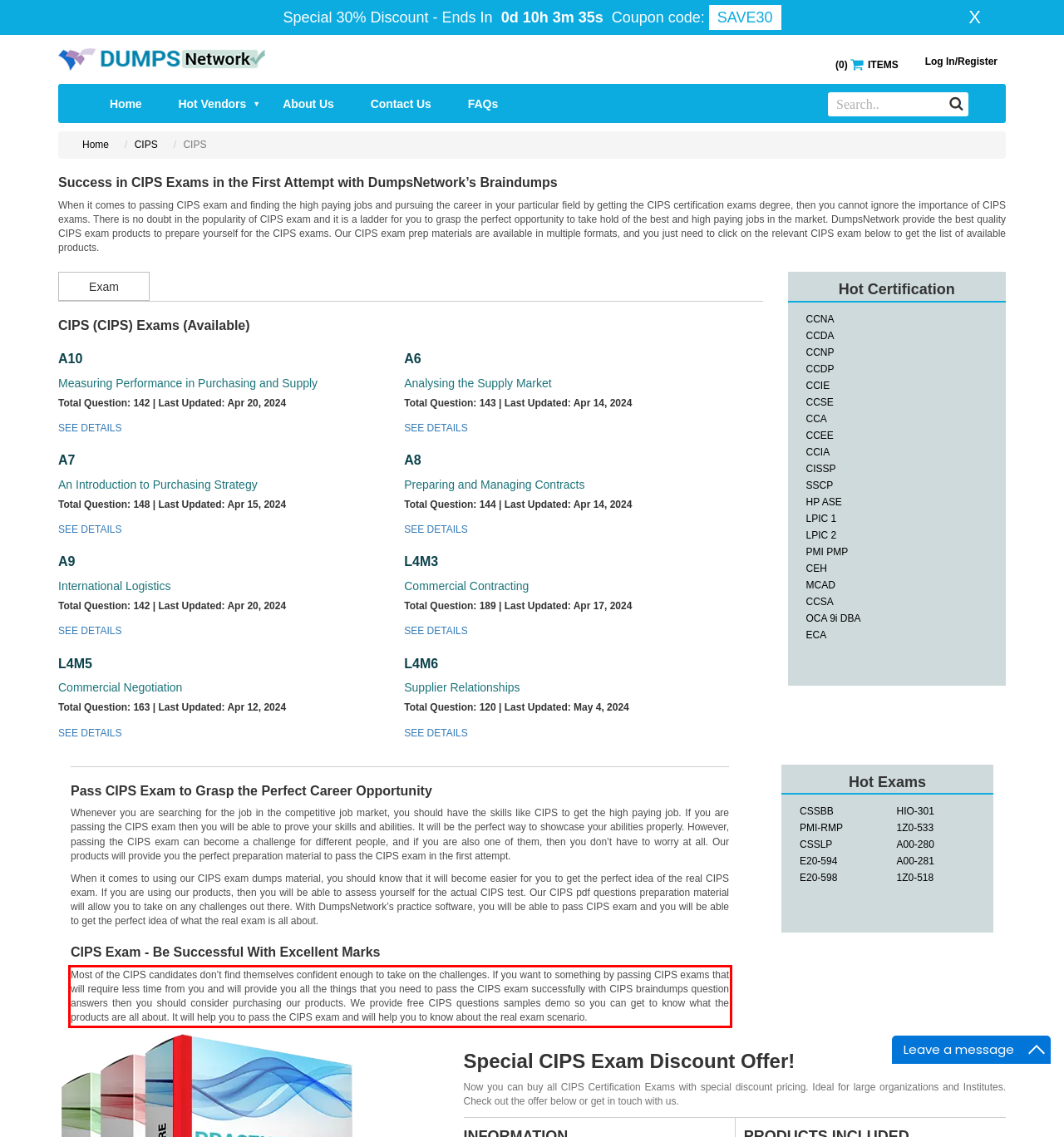You are given a webpage screenshot with a red bounding box around a UI element. Extract and generate the text inside this red bounding box.

Most of the CIPS candidates don’t find themselves confident enough to take on the challenges. If you want to something by passing CIPS exams that will require less time from you and will provide you all the things that you need to pass the CIPS exam successfully with CIPS braindumps question answers then you should consider purchasing our products. We provide free CIPS questions samples demo so you can get to know what the products are all about. It will help you to pass the CIPS exam and will help you to know about the real exam scenario.